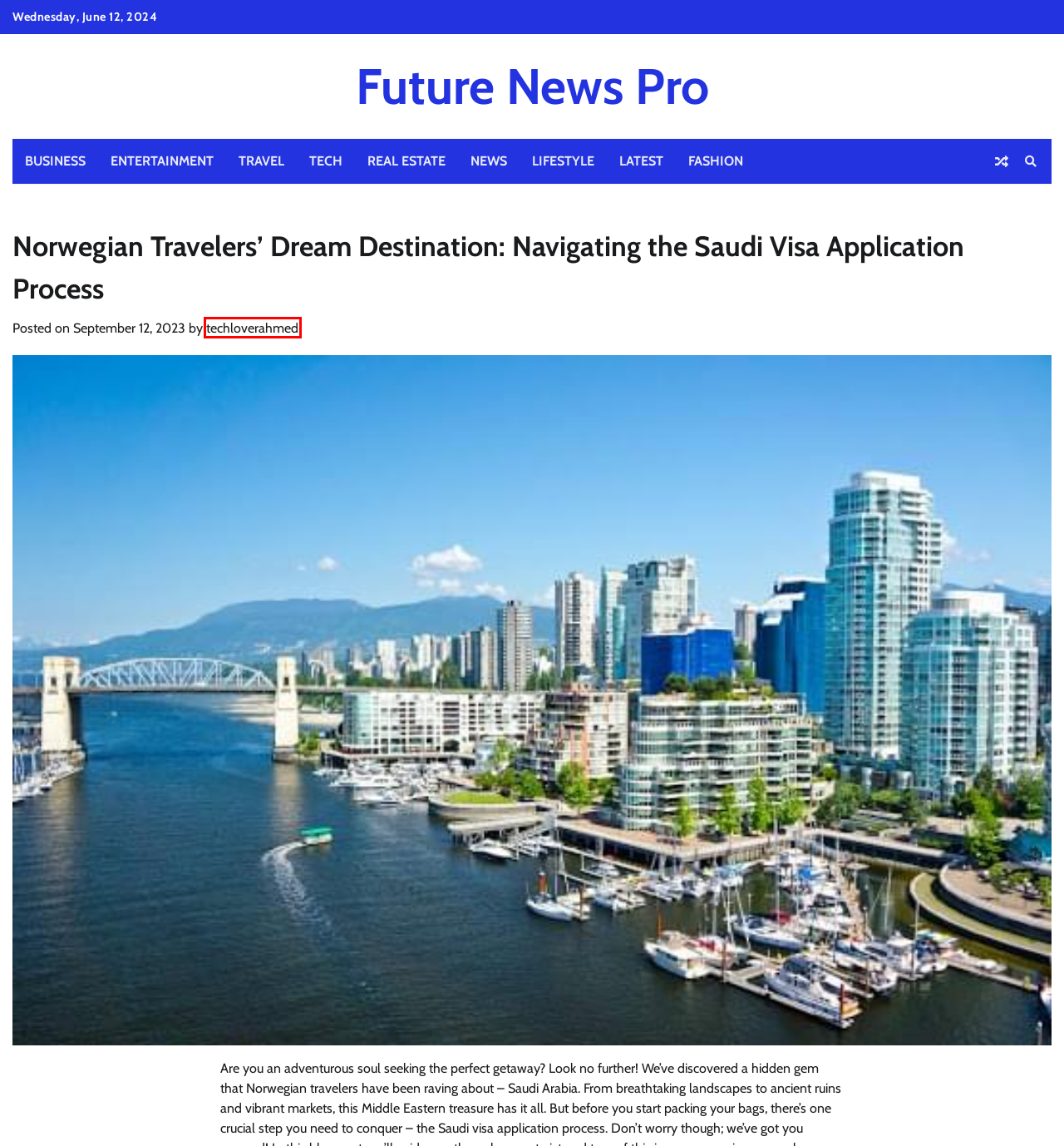You have a screenshot of a webpage, and a red bounding box highlights an element. Select the webpage description that best fits the new page after clicking the element within the bounding box. Options are:
A. Future News Pro -
B. ENTERTAINMENT - Future News Pro
C. LATEST - Future News Pro
D. FASHION - Future News Pro
E. TRAVEL - Future News Pro
F. Tech - Future News Pro
G. NEWS - Future News Pro
H. techloverahmed - Future News Pro

H